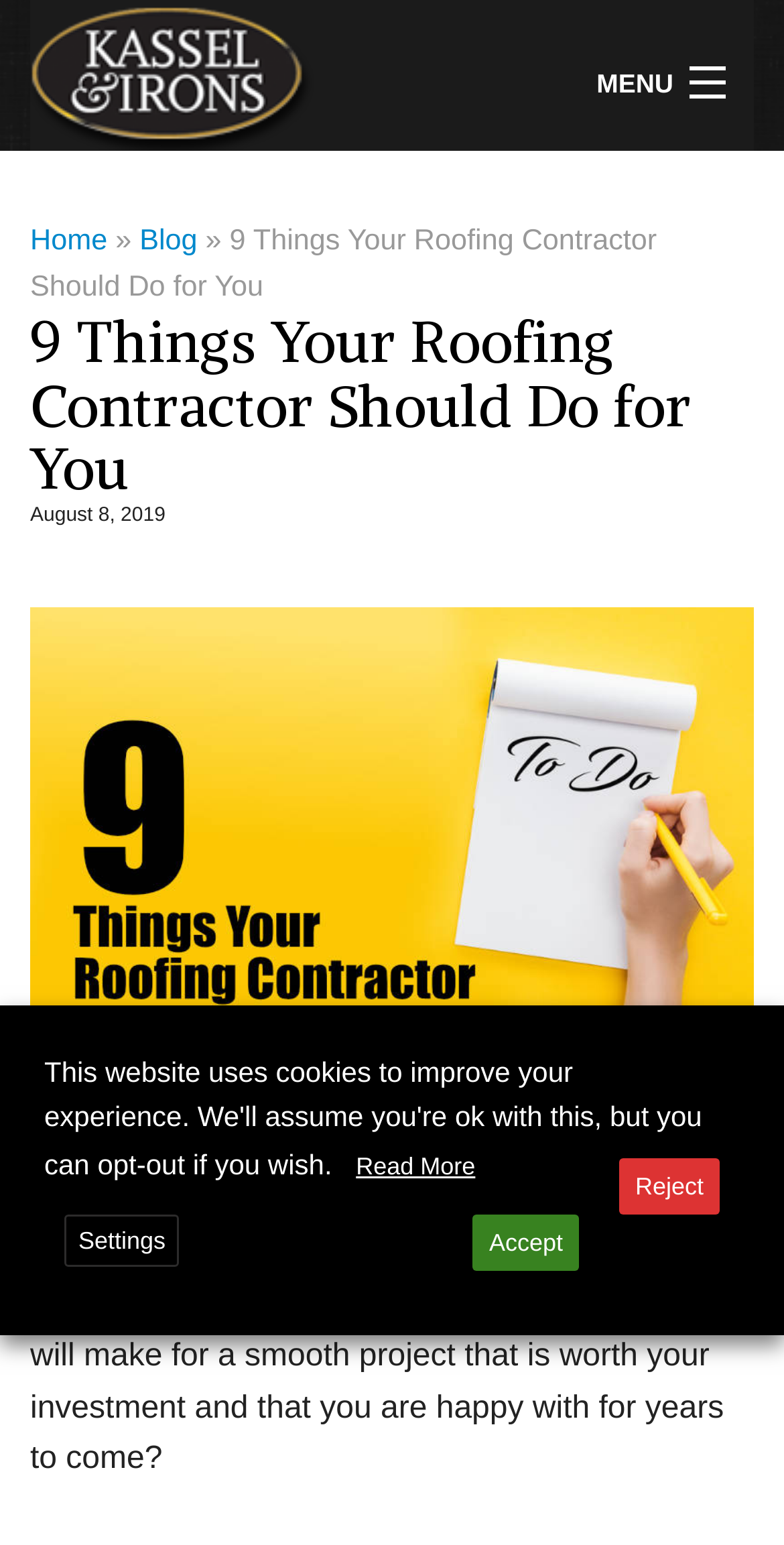Determine the bounding box coordinates of the clickable region to follow the instruction: "Call the phone number 866-544-4766".

[0.038, 0.51, 0.962, 0.568]